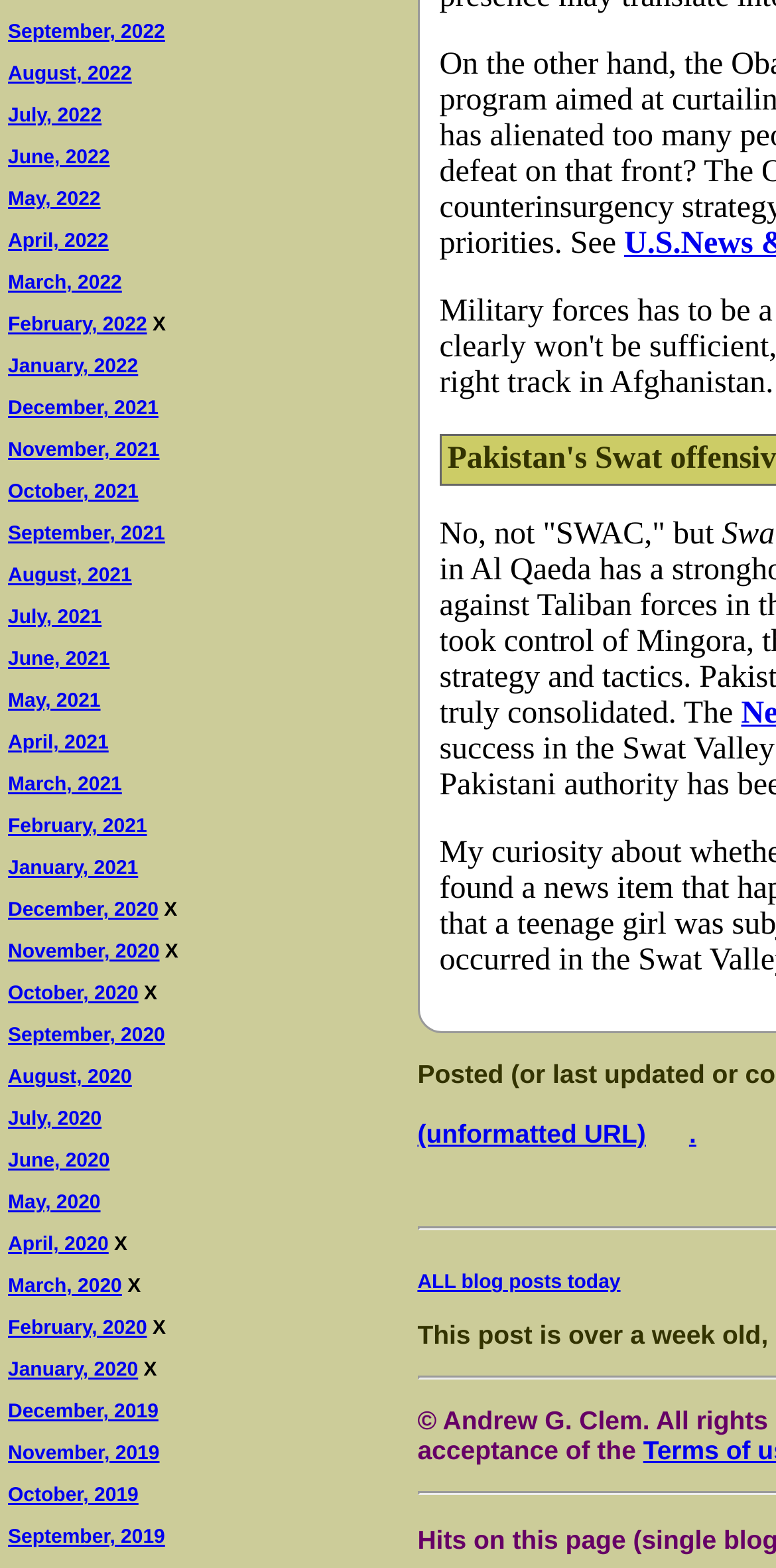Locate the bounding box coordinates of the area you need to click to fulfill this instruction: 'Go to January, 2022'. The coordinates must be in the form of four float numbers ranging from 0 to 1: [left, top, right, bottom].

[0.01, 0.227, 0.178, 0.241]